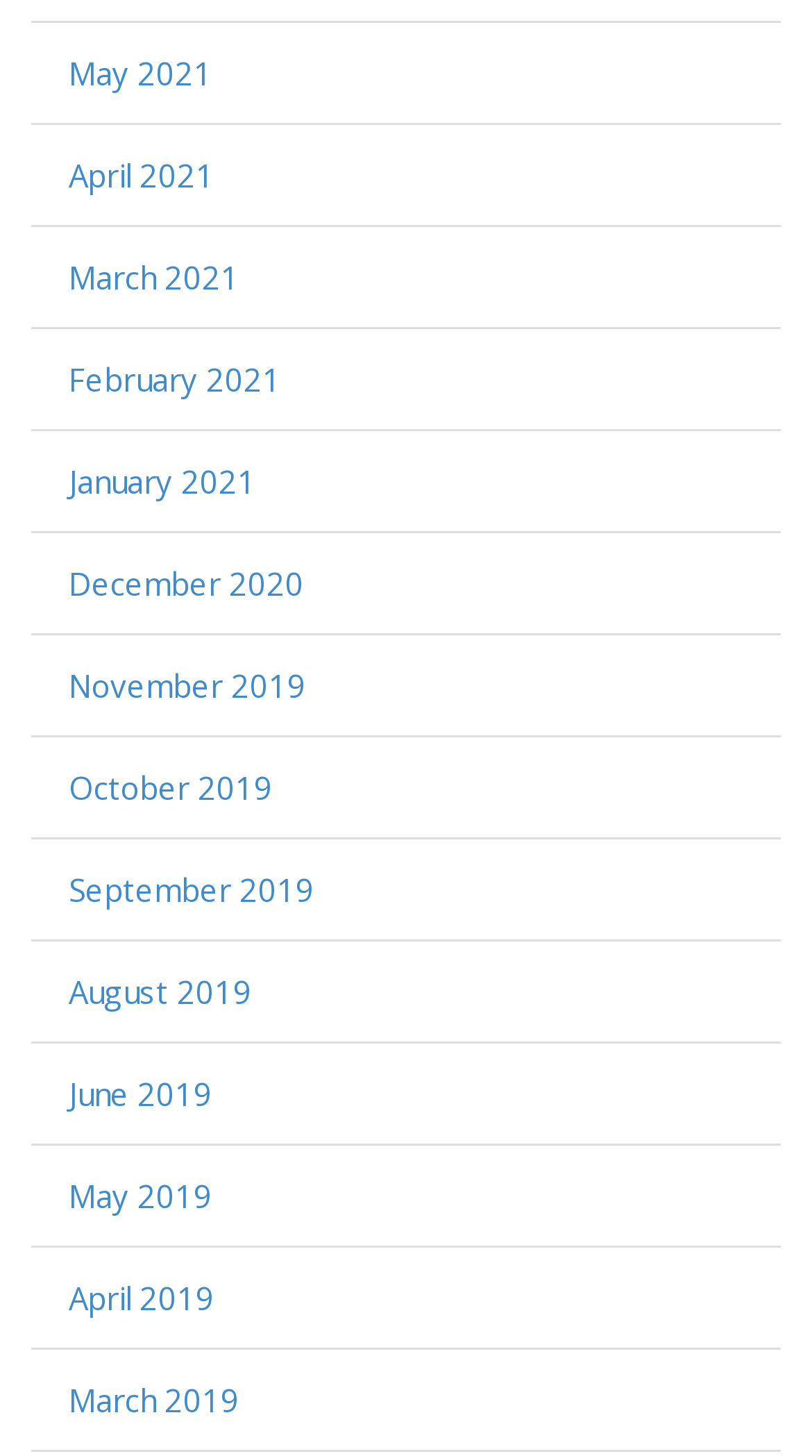Bounding box coordinates are specified in the format (top-left x, top-left y, bottom-right x, bottom-right y). All values are floating point numbers bounded between 0 and 1. Please provide the bounding box coordinate of the region this sentence describes: May 2021

[0.085, 0.036, 0.262, 0.065]